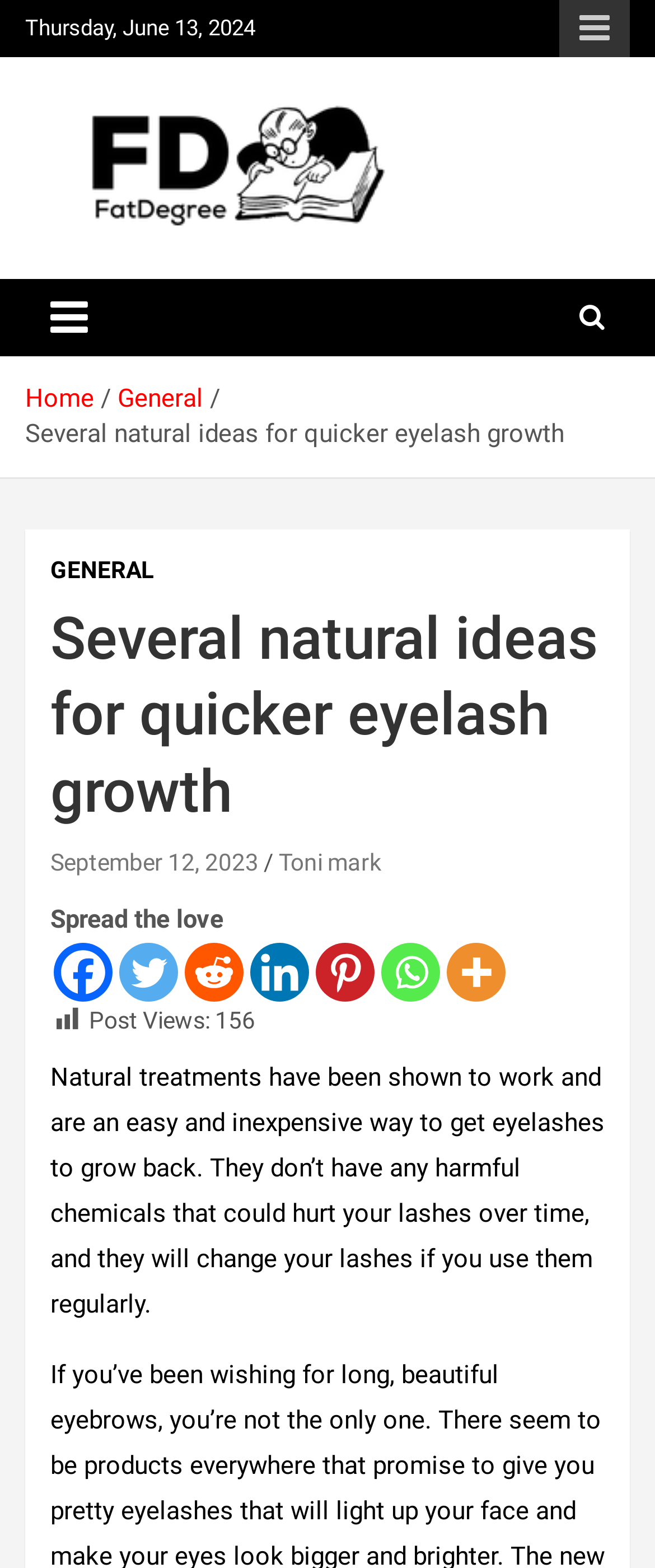What is the name of the author?
Refer to the image and respond with a one-word or short-phrase answer.

Toni mark